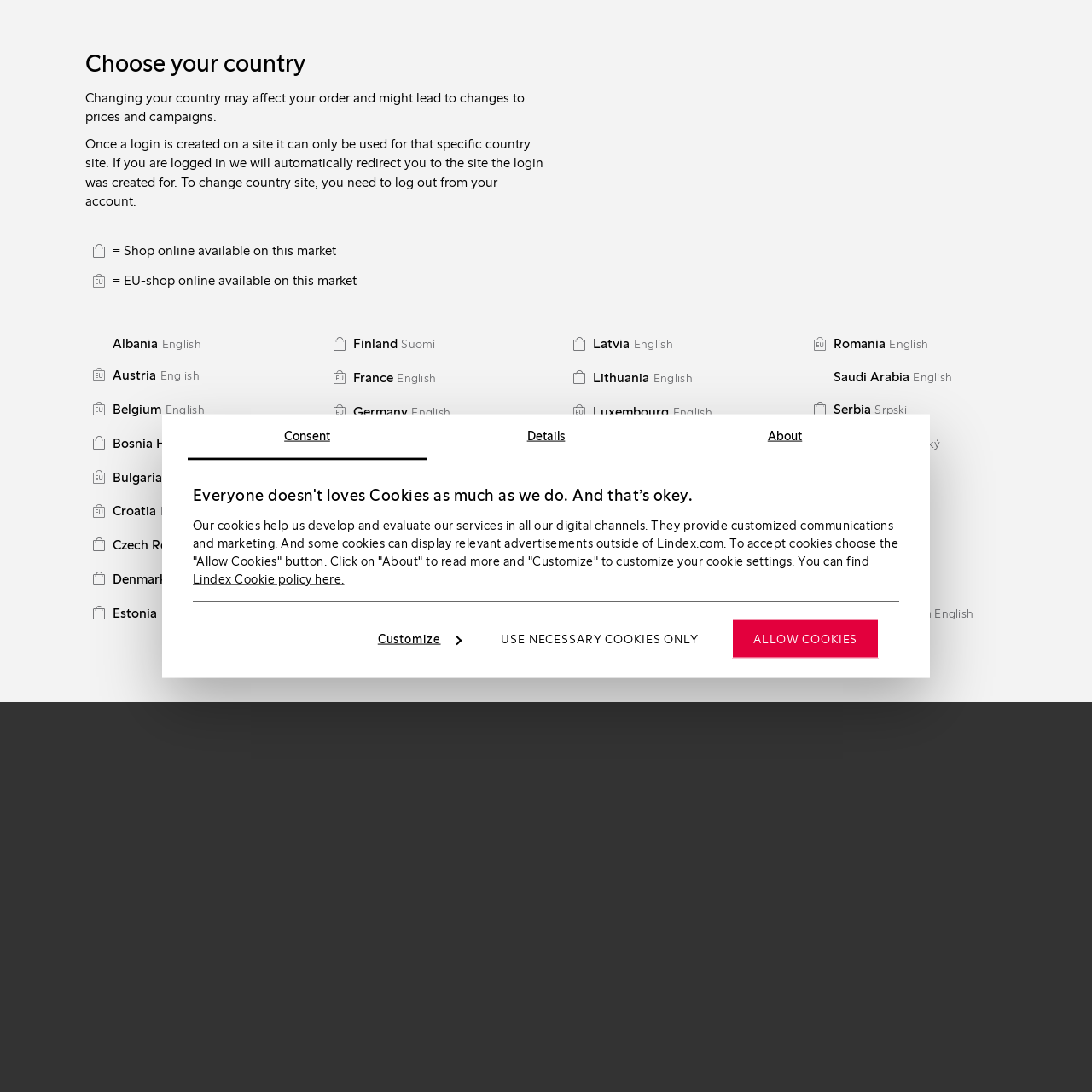Determine the bounding box coordinates of the region that needs to be clicked to achieve the task: "Select 'EU / EUR' currency".

[0.931, 0.006, 0.988, 0.022]